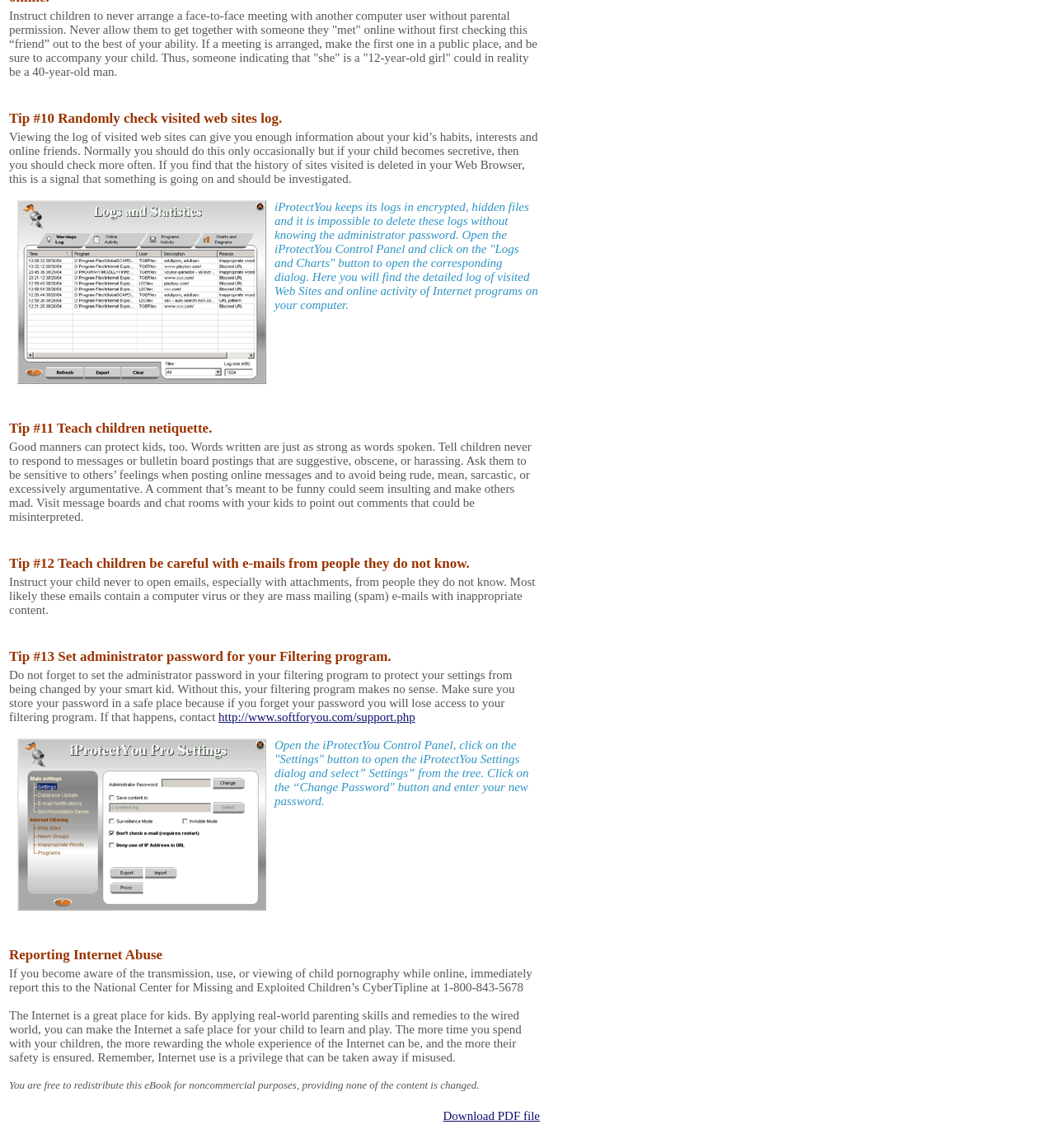Determine the bounding box of the UI element mentioned here: "aria-label="Accessibility Menu" title="Accessibility Menu"". The coordinates must be in the format [left, top, right, bottom] with values ranging from 0 to 1.

None